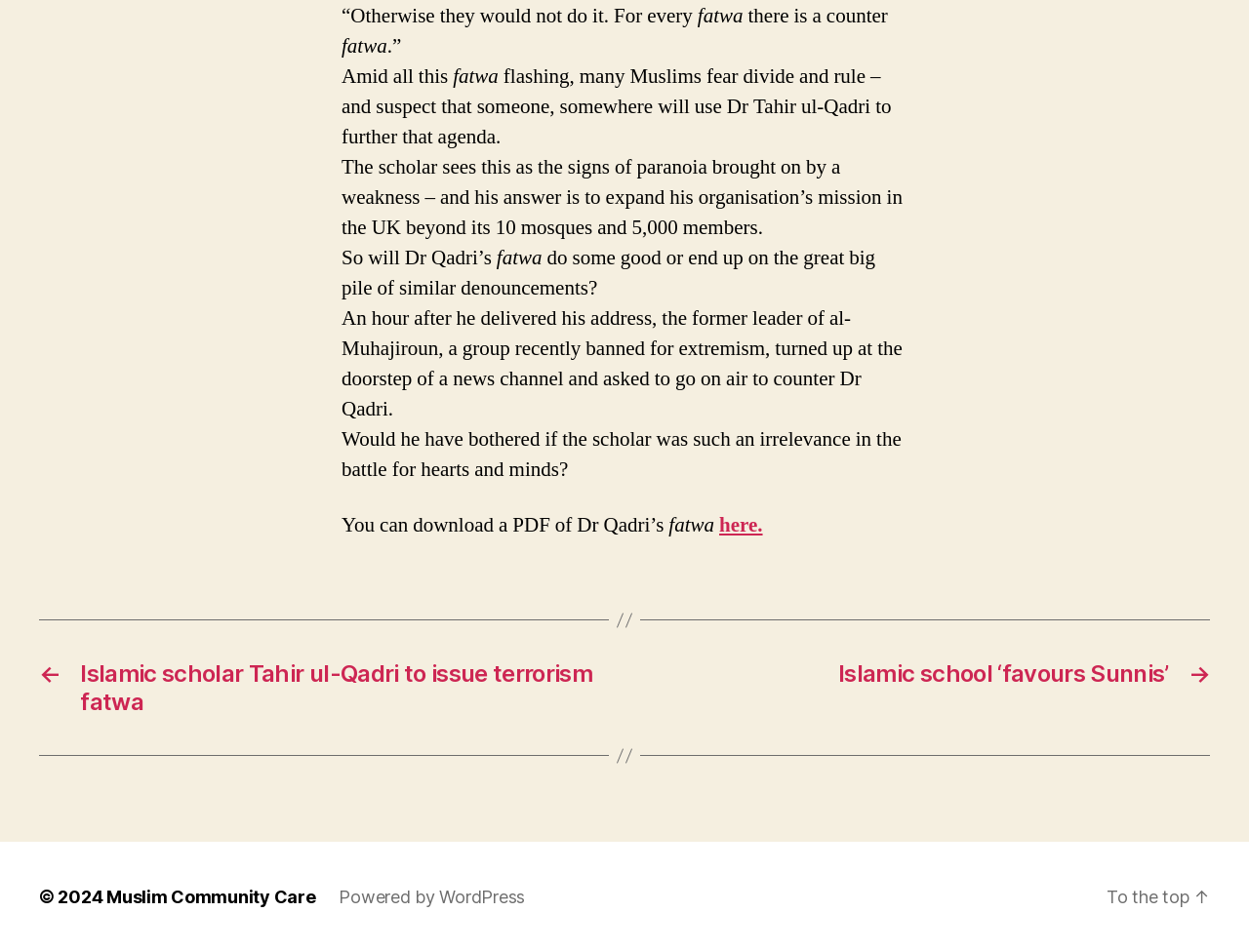What is the format of Dr Qadri's fatwa that can be downloaded?
Your answer should be a single word or phrase derived from the screenshot.

PDF